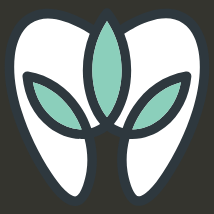Paint a vivid picture of the image with your description.

The image features the BENE Dental logo, characterized by a distinctive tooth design. The logo incorporates a modern aesthetic with a combination of white and teal colors. The central part of the logo resembles a stylized tooth, surrounded by two leaf shapes that suggest care and vitality, reflecting the dental practice's commitment to health and wellness. This emblem symbolizes not only dentistry but also the practice's focus on nurturing and promoting a confident, healthy smile for its patients in Norwell, Massachusetts.